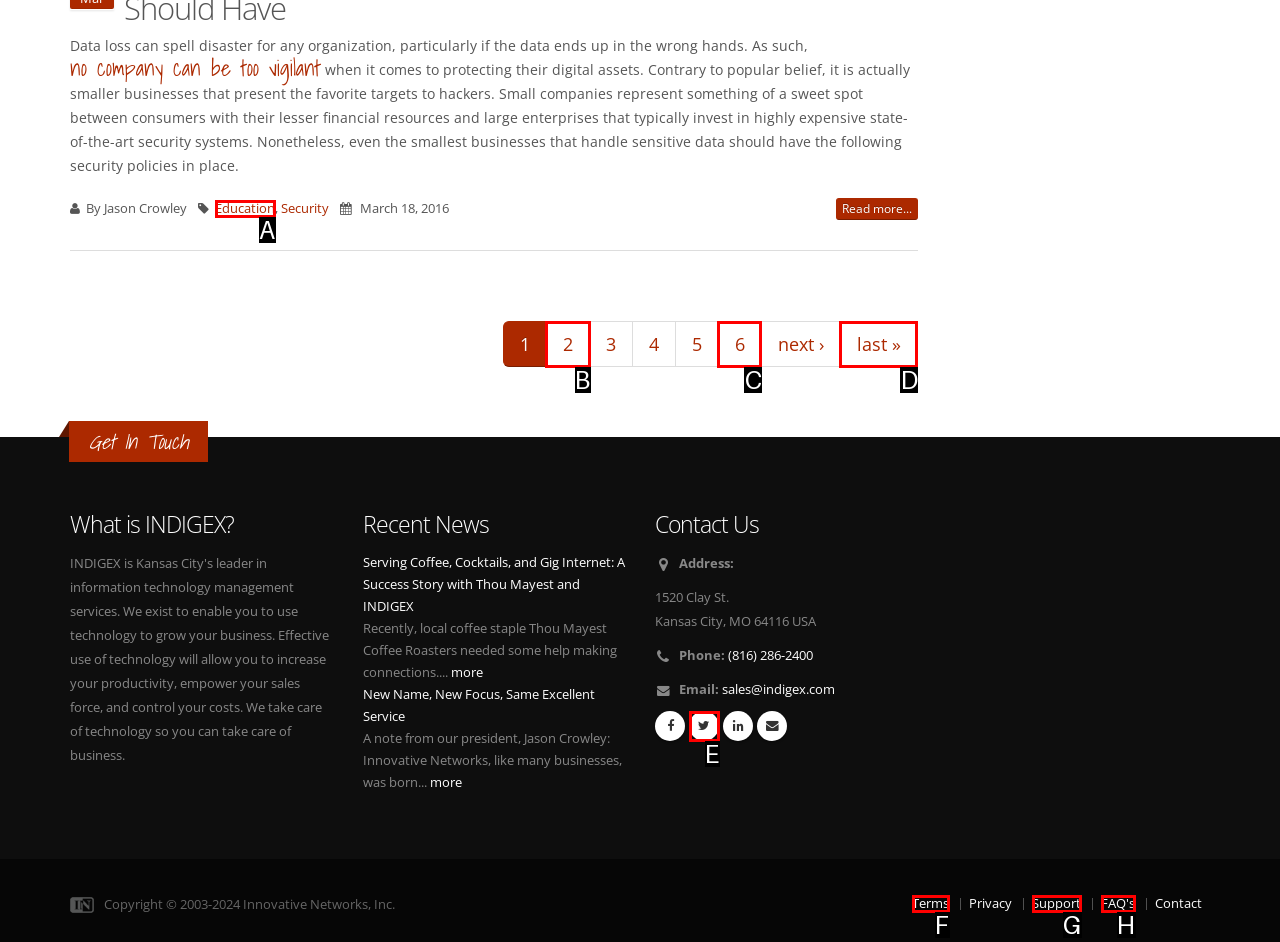Identify the HTML element you need to click to achieve the task: Go to page 2. Respond with the corresponding letter of the option.

B